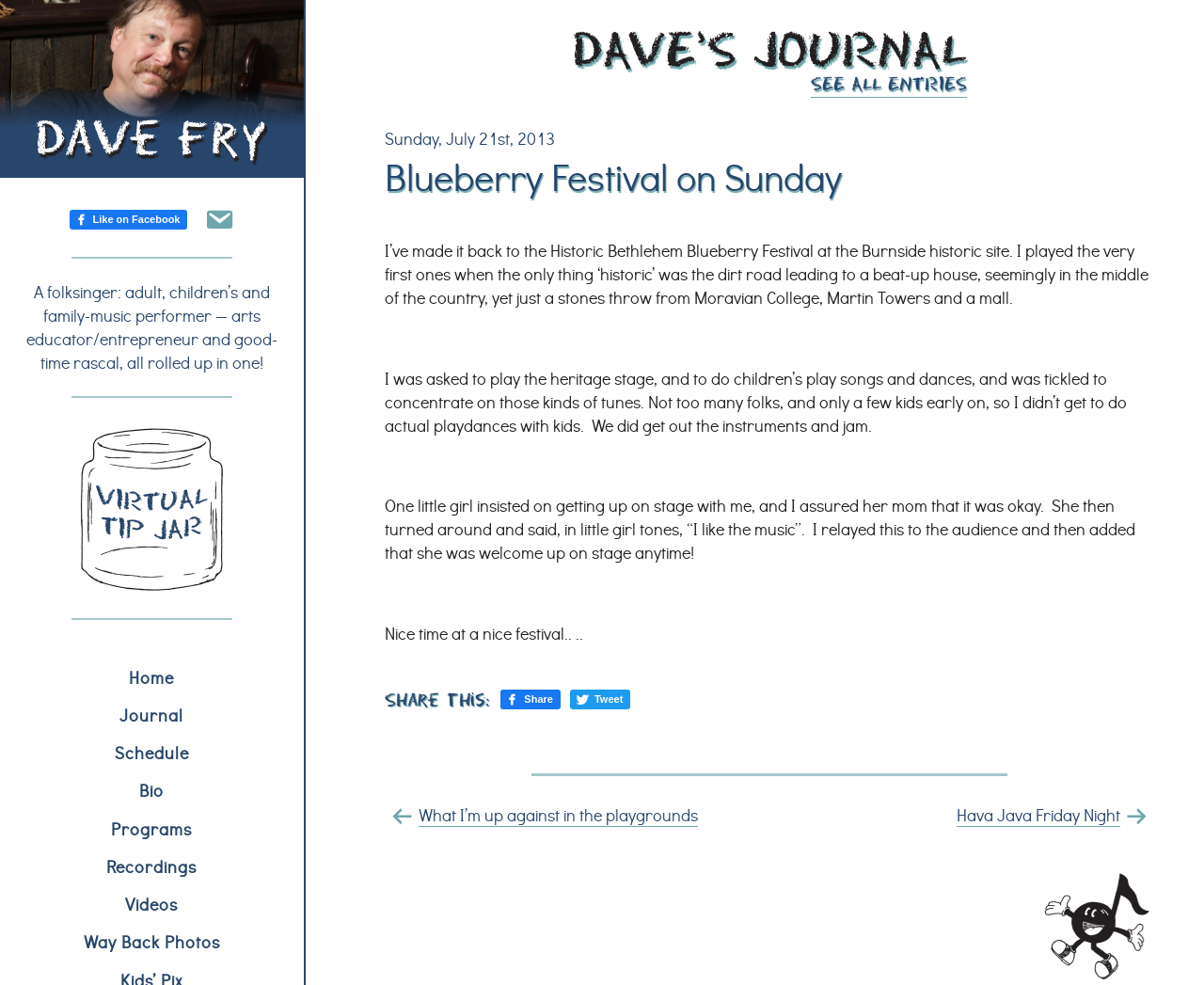What type of music does the author perform?
Using the information from the image, give a concise answer in one word or a short phrase.

Folksinger